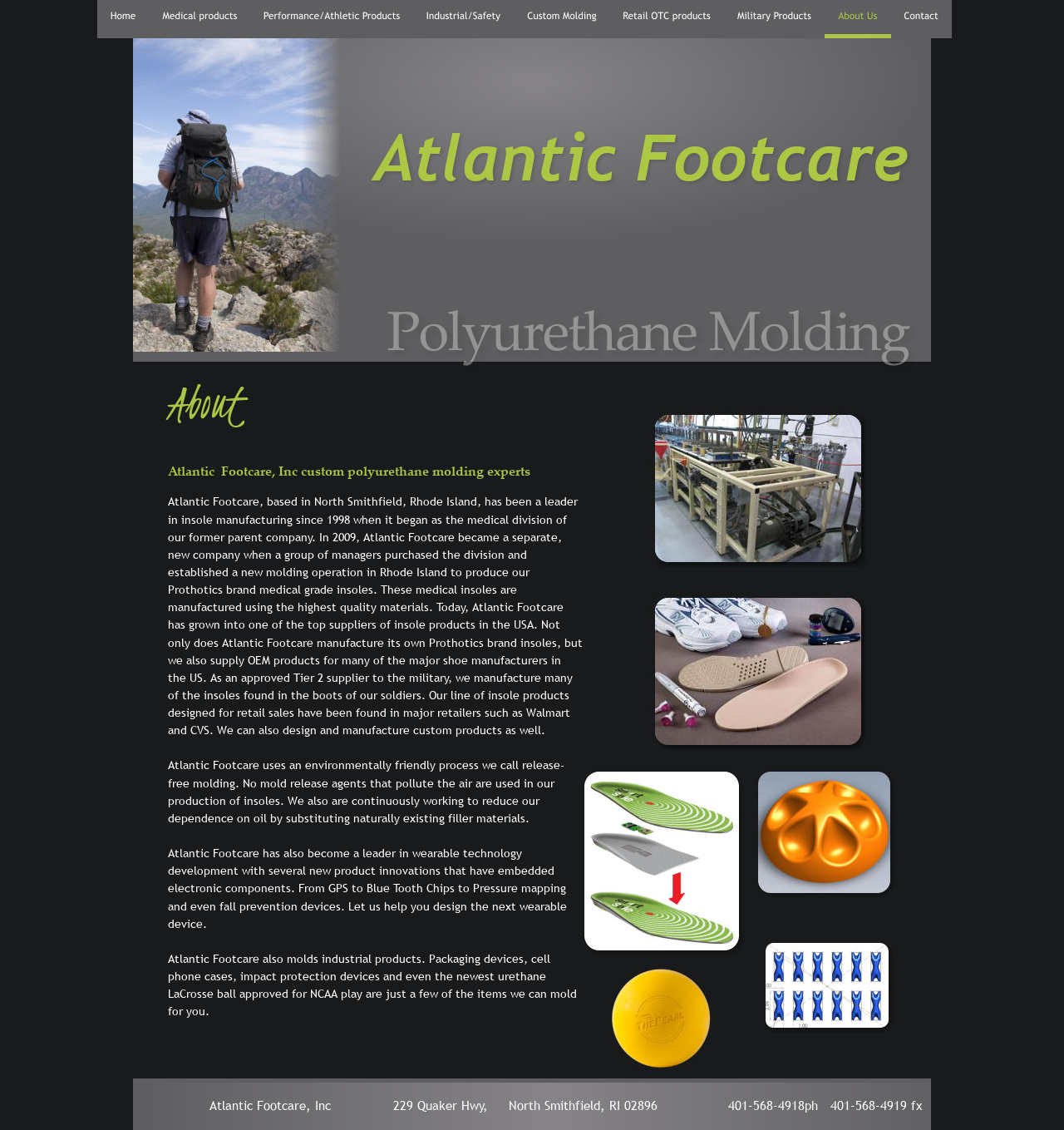Provide an in-depth caption for the webpage.

The webpage is about Atlantic Footcare, a company that specializes in custom polyurethane molding. At the top of the page, there is a heading that reads "About the evolution of Atlantic Footcare custom Polyurethane molding". Below this heading, there is a brief introduction to the company, including its address, phone number, and fax number.

The main content of the page is divided into sections, each with its own heading. The first section is about the company's history, describing how it was formed and its growth into one of the top suppliers of insole products in the USA. The text explains that Atlantic Footcare not only manufactures its own Prothotics brand insoles but also supplies OEM products for many major shoe manufacturers.

The next section describes the company's environmentally friendly process, called release-free molding, which does not use mold release agents that pollute the air. The company is also working to reduce its dependence on oil by substituting naturally existing filler materials.

The page also highlights Atlantic Footcare's leadership in wearable technology development, with several new product innovations that have embedded electronic components. Additionally, the company molds industrial products, including packaging devices, cell phone cases, and impact protection devices.

At the top of the page, there is a row of images that serve as navigation links to different sections of the website, including Home, Medical products, Performance/Athletic Products, Industrial/Safety, Custom Molding, Retail OTC products, Military Products, About Us, and Contact. There is also a larger image below the company introduction, labeled "Polyurethane Molding".